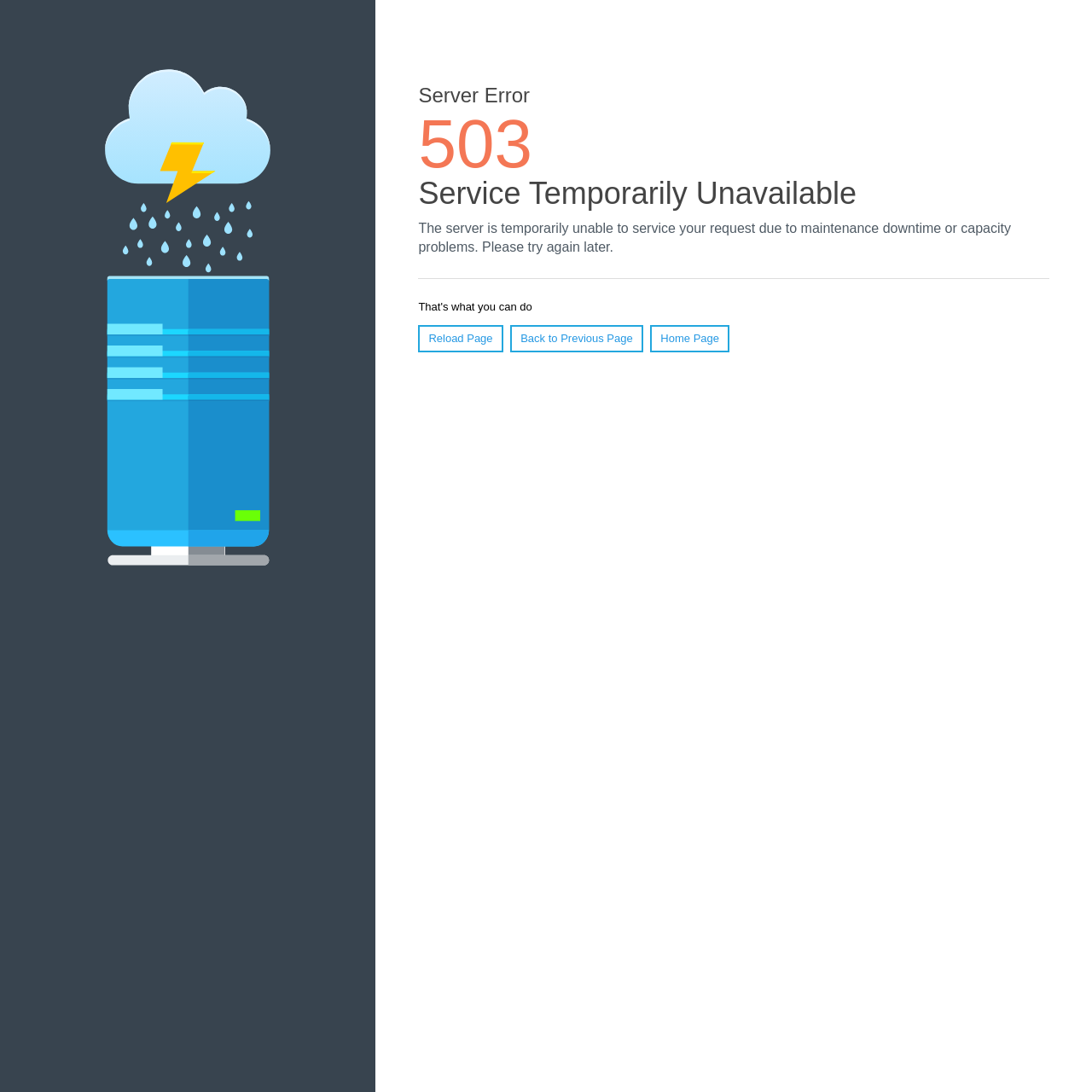Respond with a single word or phrase for the following question: 
What is the current status of the server?

Temporarily unavailable